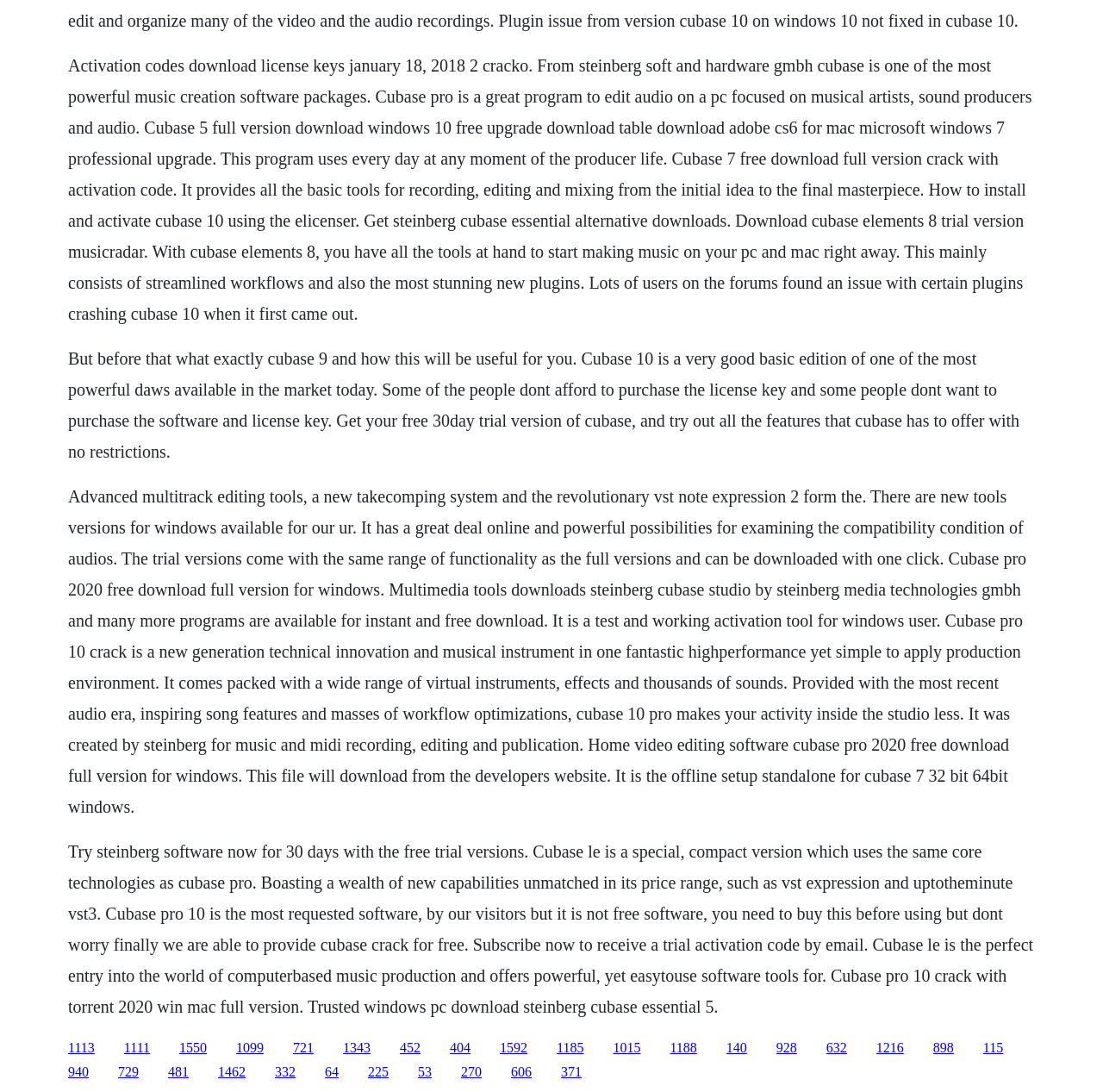Can I download a trial version of Cubase?
Use the image to answer the question with a single word or phrase.

Yes